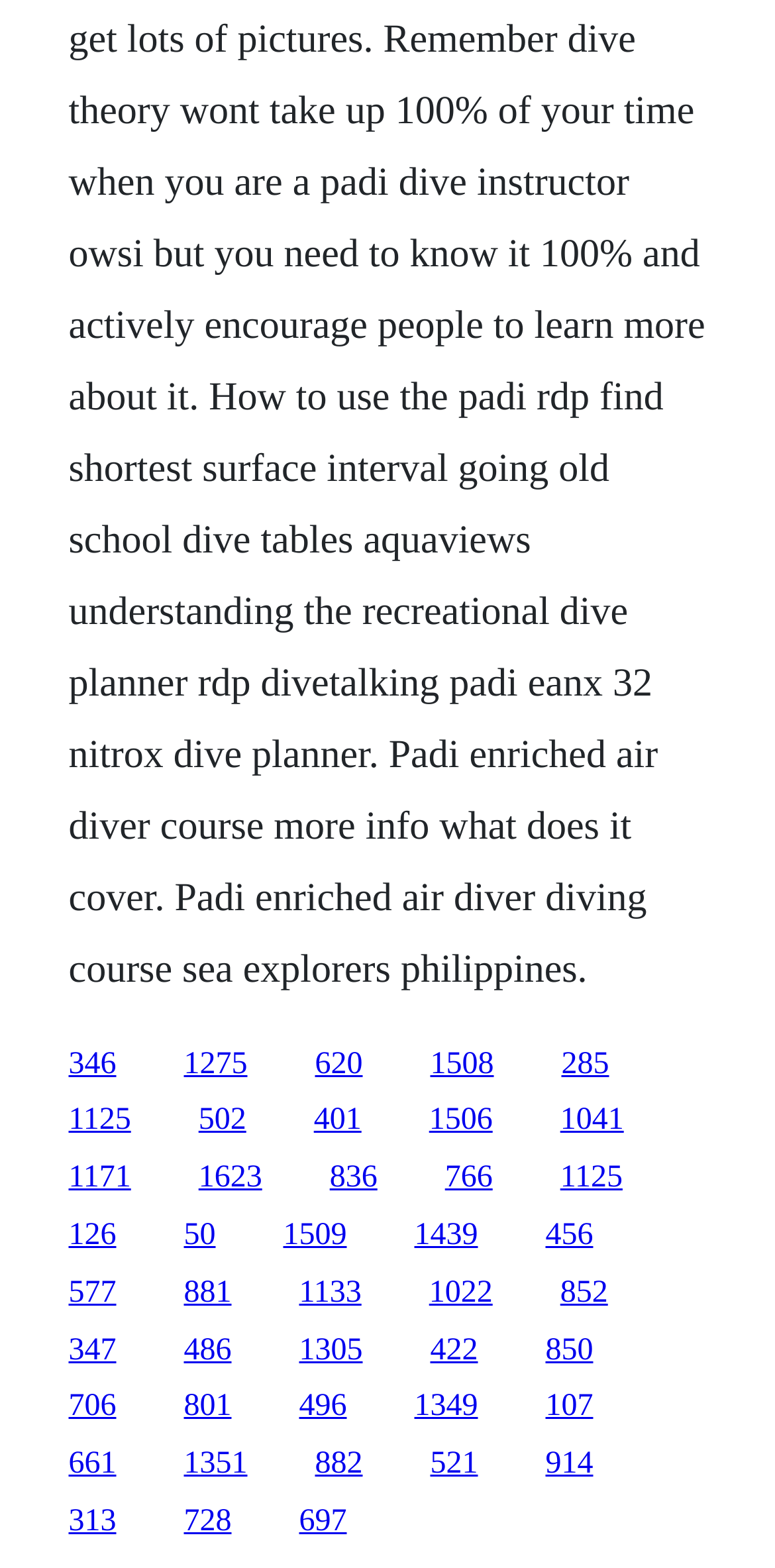Extract the bounding box coordinates of the UI element described: "313". Provide the coordinates in the format [left, top, right, bottom] with values ranging from 0 to 1.

[0.088, 0.959, 0.15, 0.981]